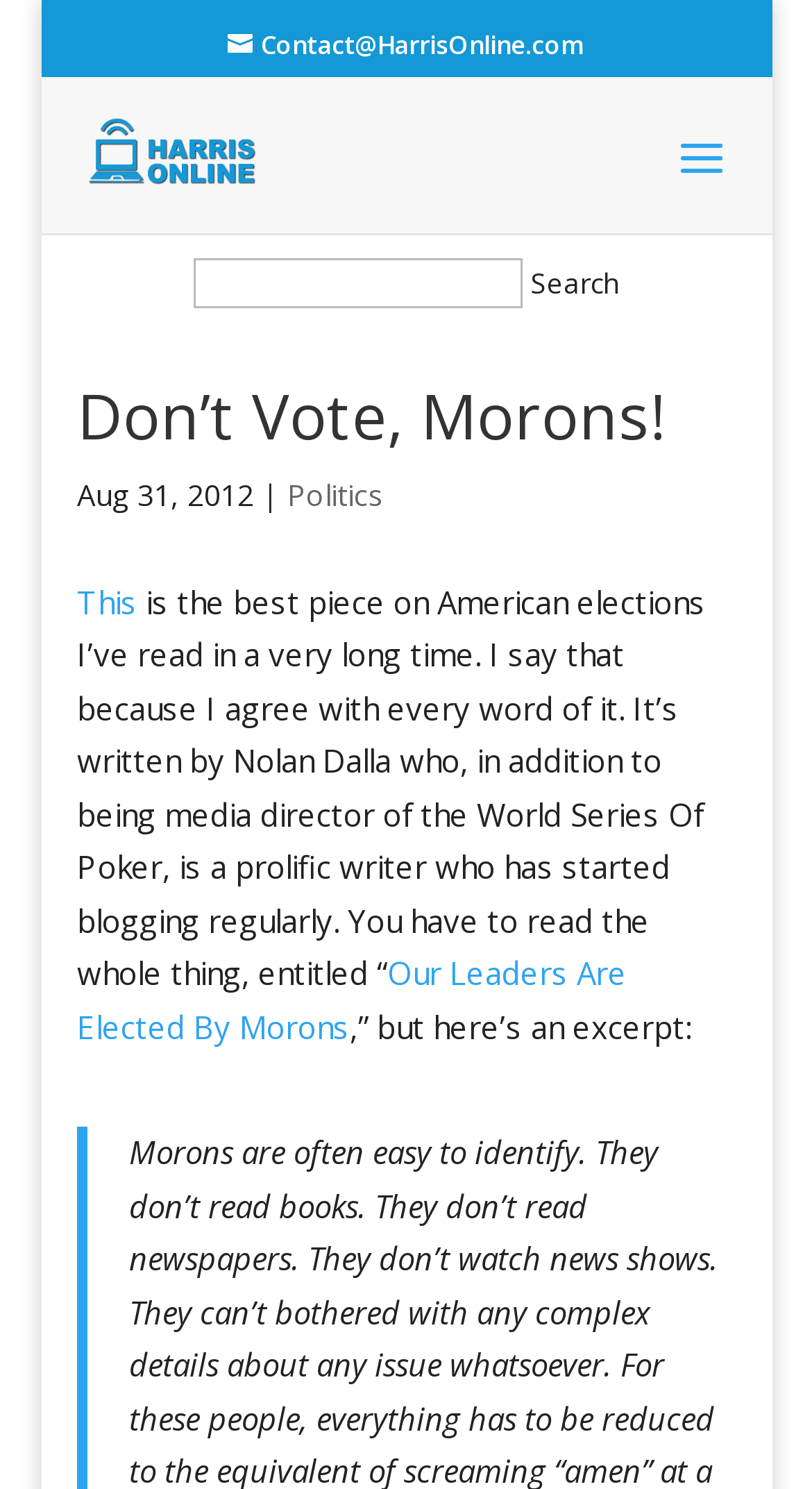Highlight the bounding box coordinates of the element that should be clicked to carry out the following instruction: "Read the article 'Our Leaders Are Elected By Morons'". The coordinates must be given as four float numbers ranging from 0 to 1, i.e., [left, top, right, bottom].

[0.095, 0.639, 0.772, 0.703]